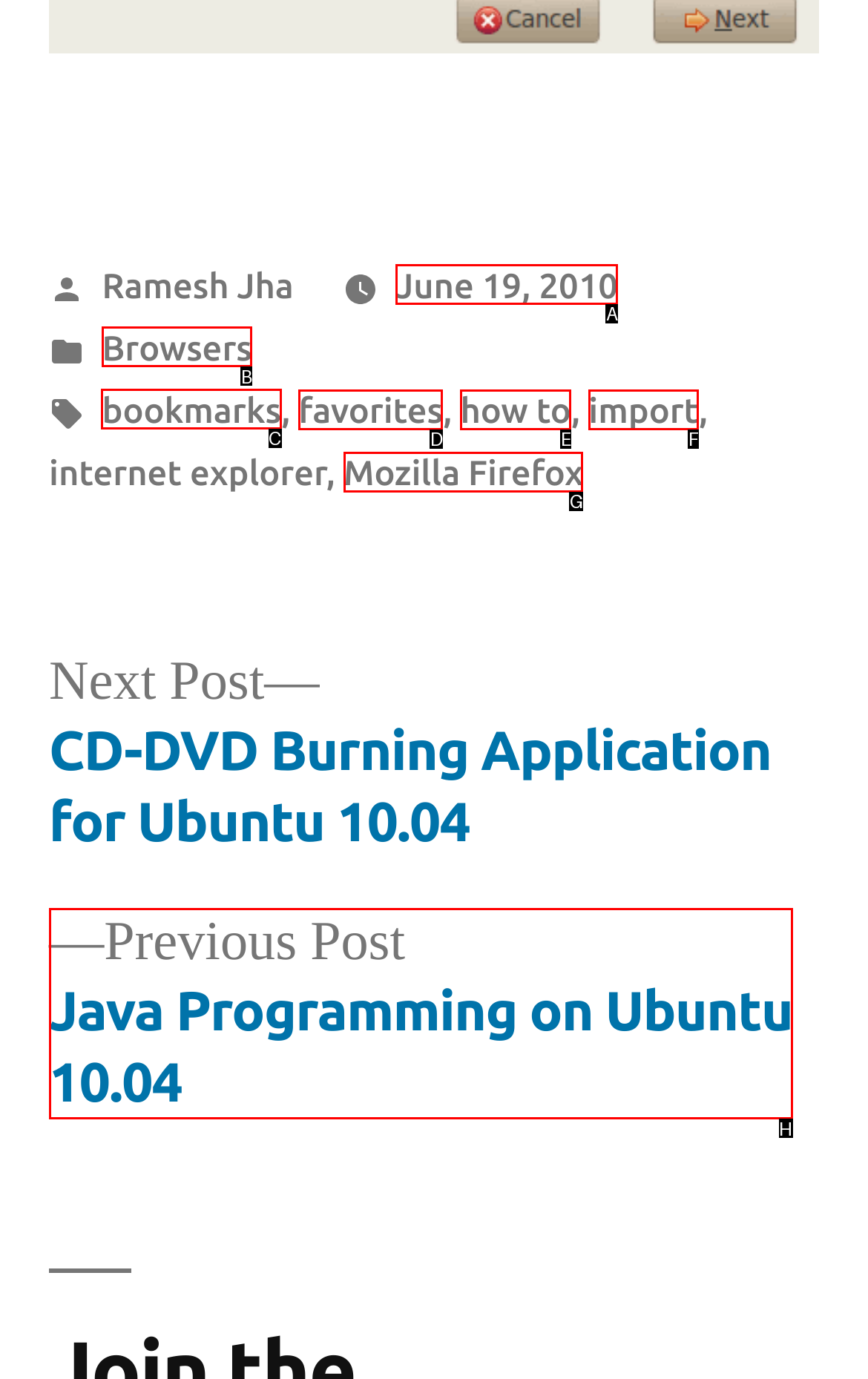Indicate the HTML element to be clicked to accomplish this task: Read posts tagged with bookmarks Respond using the letter of the correct option.

C